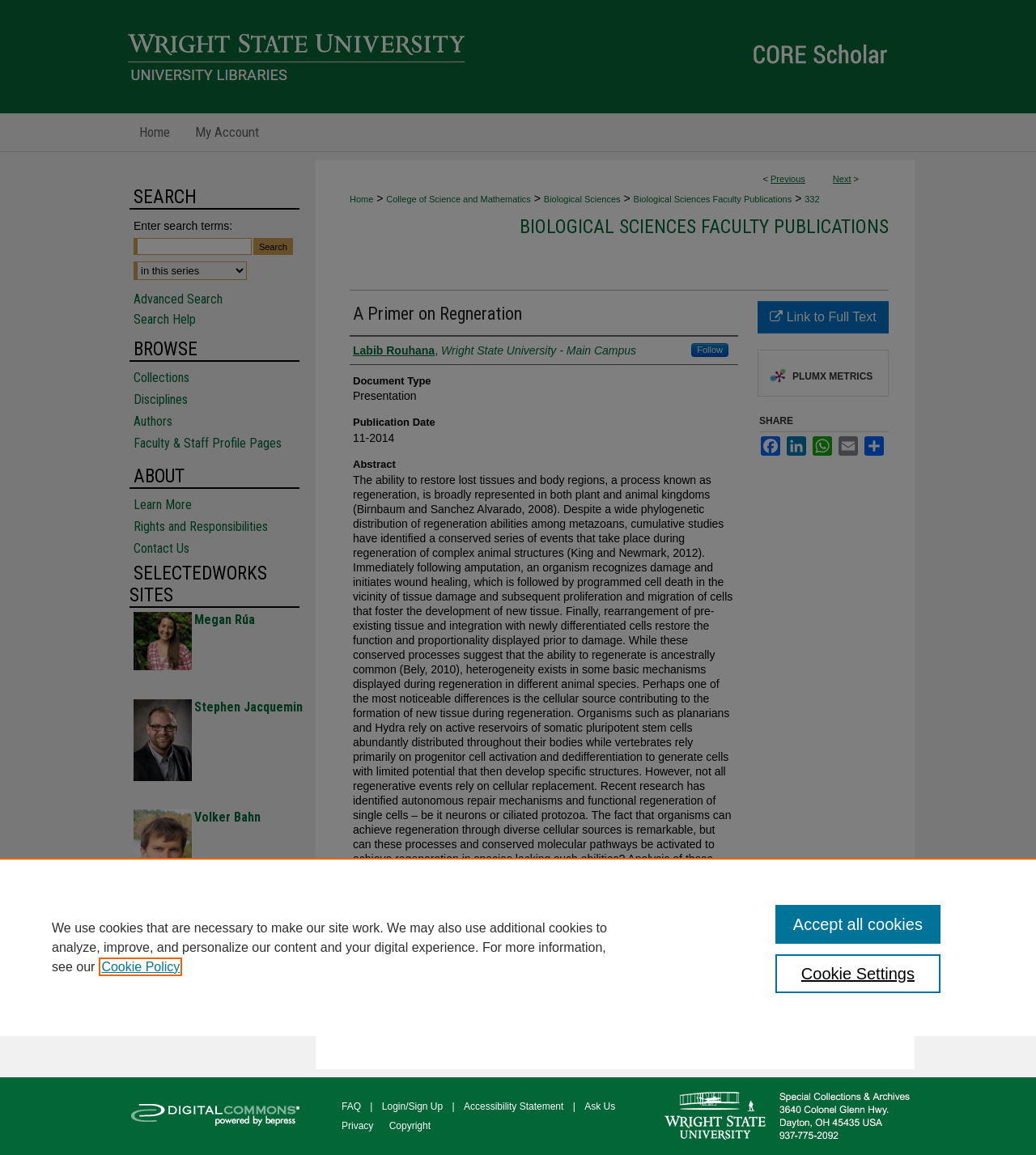Show the bounding box coordinates for the element that needs to be clicked to execute the following instruction: "Search for something". Provide the coordinates in the form of four float numbers between 0 and 1, i.e., [left, top, right, bottom].

[0.129, 0.206, 0.243, 0.221]